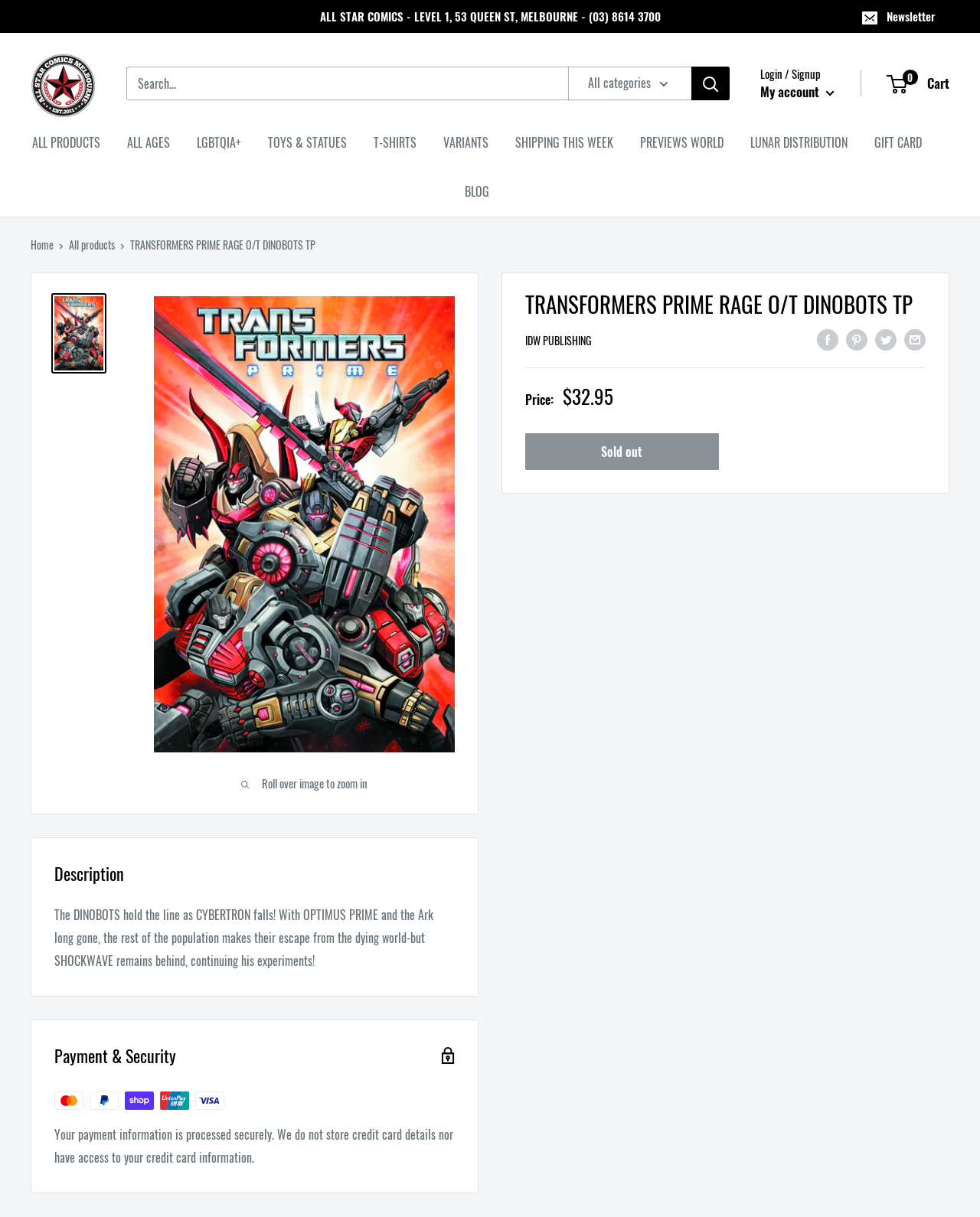Refer to the image and provide an in-depth answer to the question: 
What payment methods are accepted?

I found the answer by looking at the payment and security information, where it shows images of various payment method logos, including Mastercard, PayPal, Shop Pay, Union Pay, and Visa.